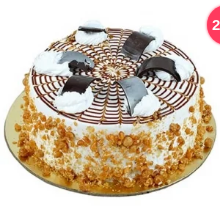What is on top of the cake?
Answer briefly with a single word or phrase based on the image.

Whipped cream and chocolate accents